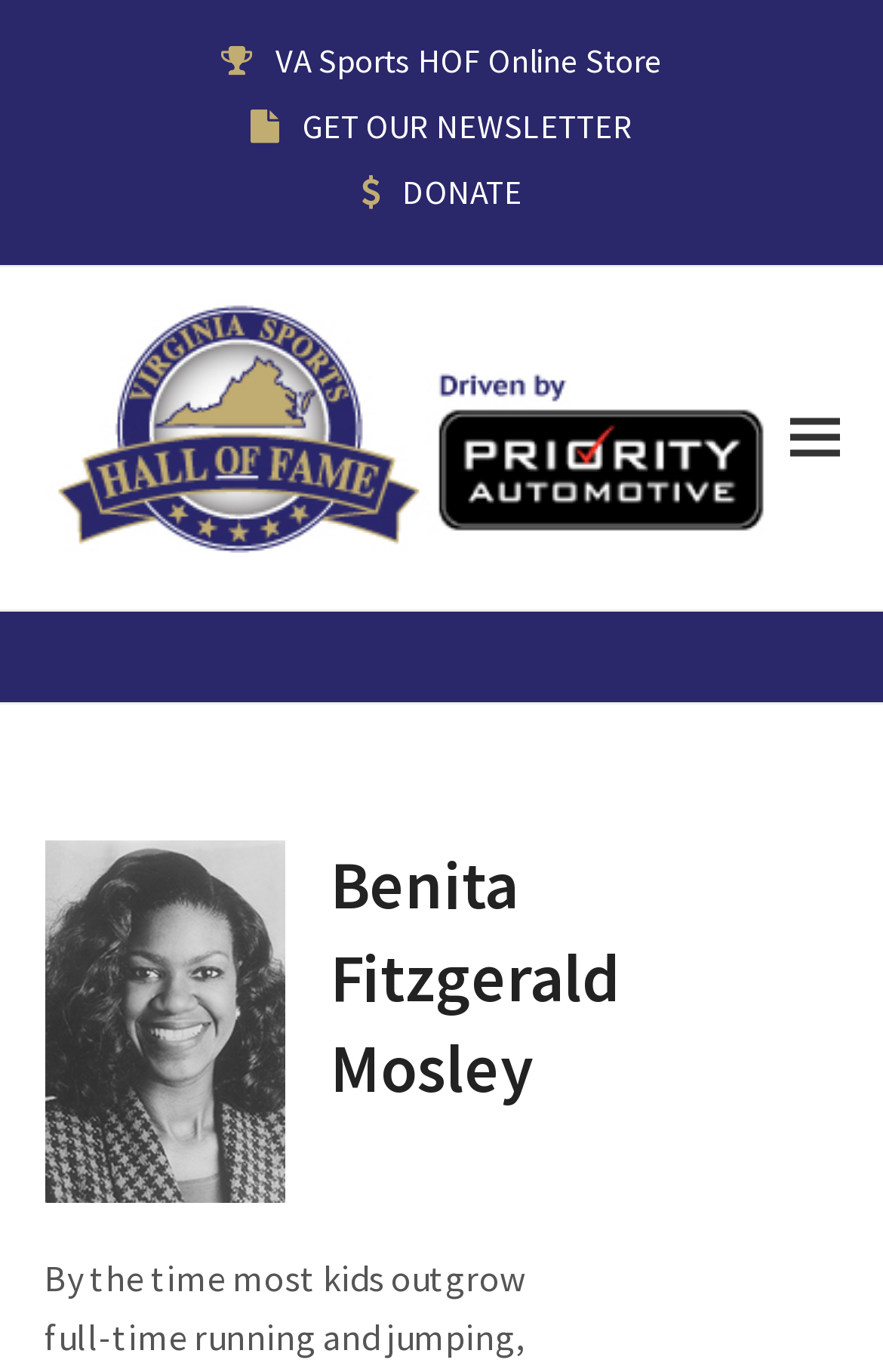How many links are present in the top section?
Please provide a single word or phrase as your answer based on the image.

3